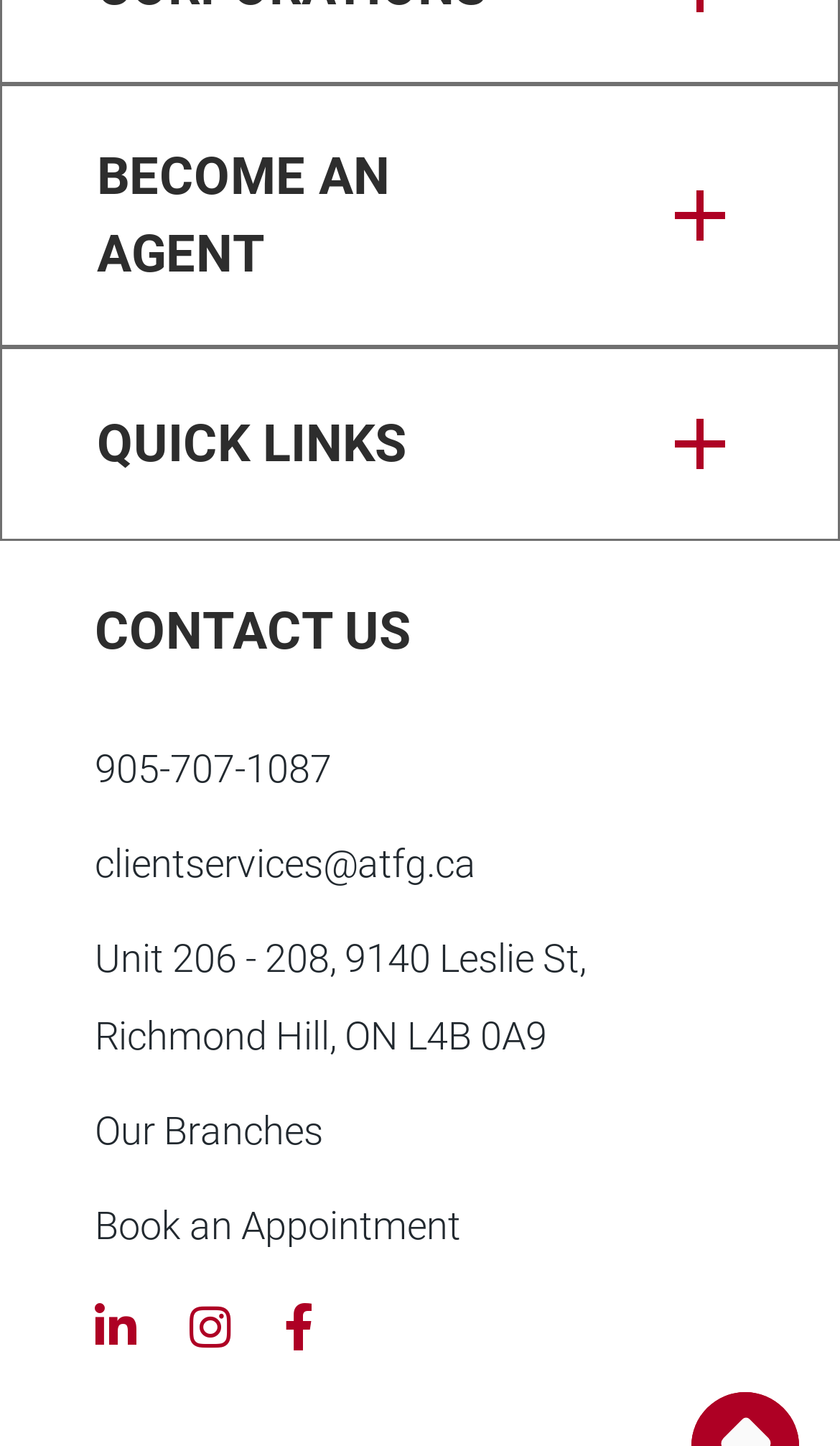Calculate the bounding box coordinates of the UI element given the description: "Contact Us".

[0.051, 0.375, 0.949, 0.5]